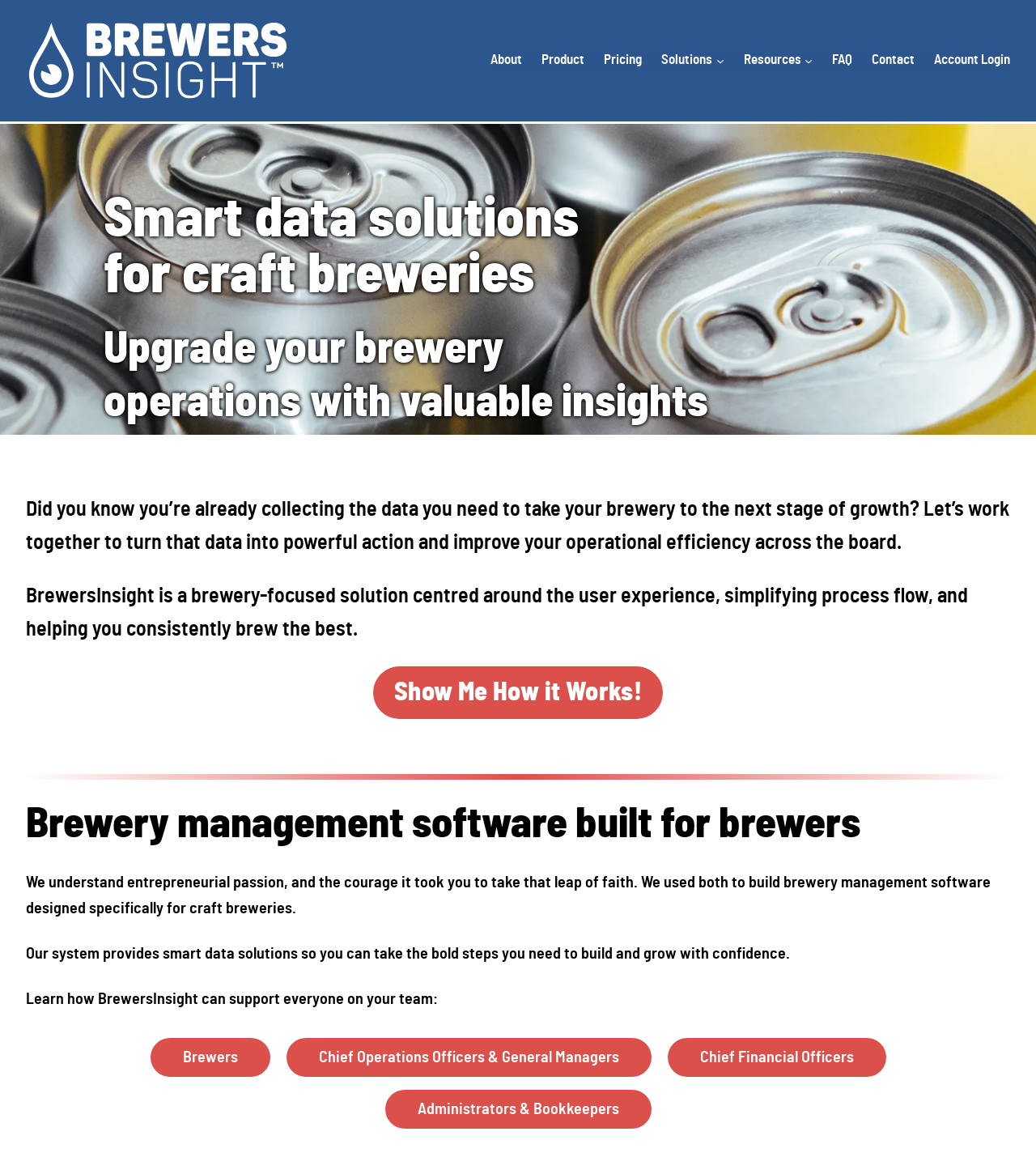Please locate the bounding box coordinates of the element that should be clicked to achieve the given instruction: "View the Product page".

[0.523, 0.042, 0.564, 0.061]